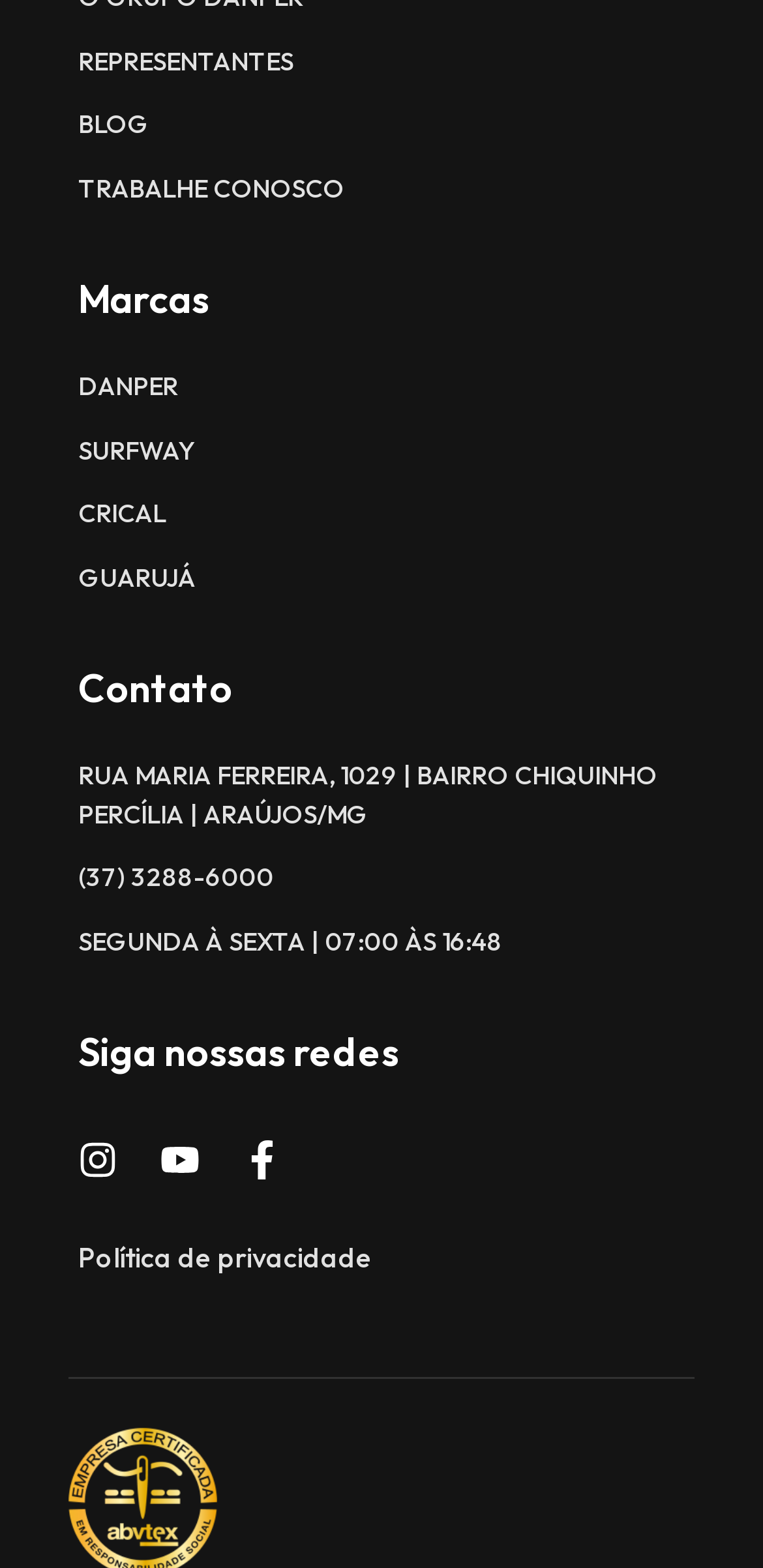From the webpage screenshot, identify the region described by Facebook-f. Provide the bounding box coordinates as (top-left x, top-left y, bottom-right x, bottom-right y), with each value being a floating point number between 0 and 1.

[0.318, 0.728, 0.369, 0.753]